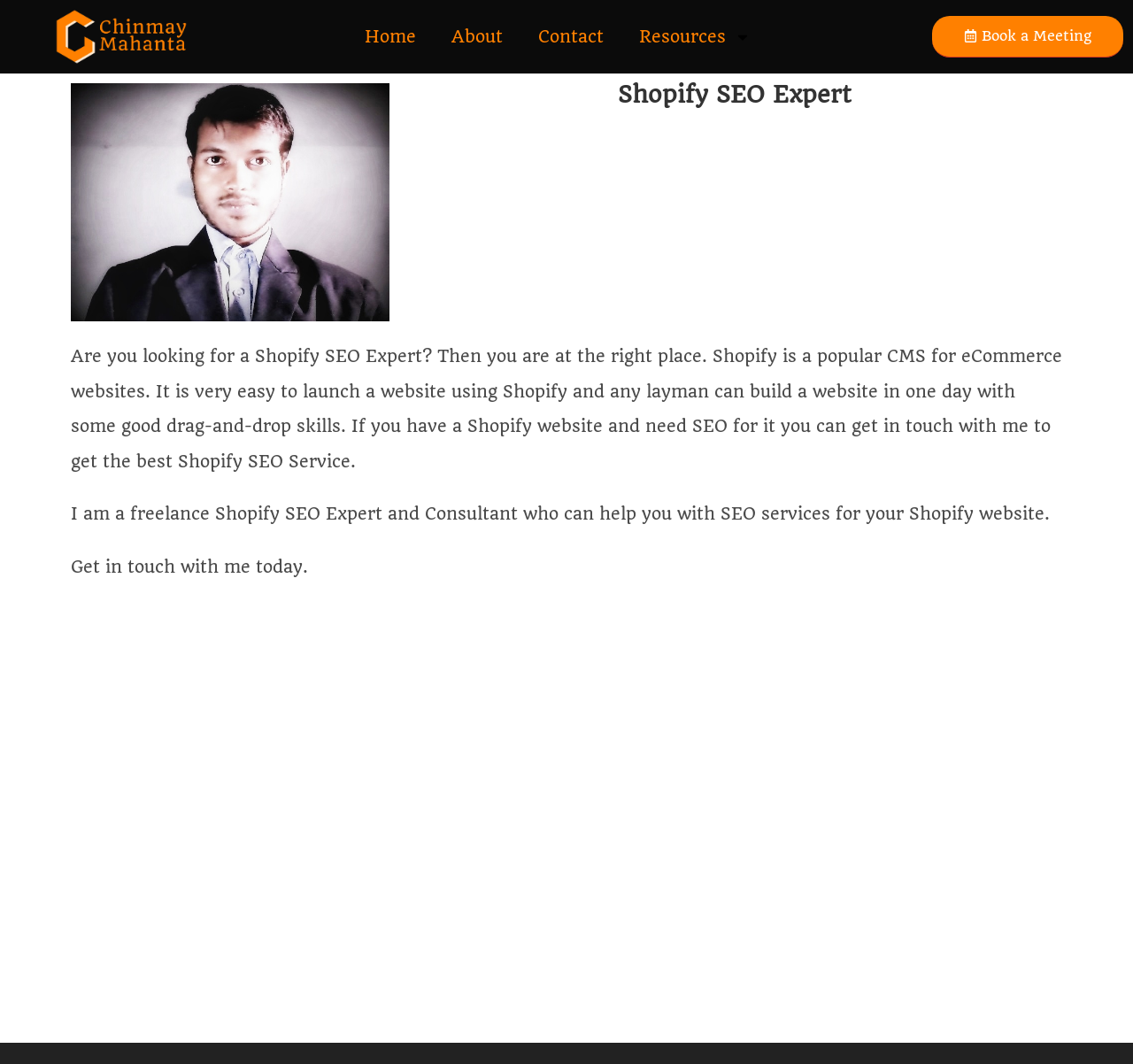What is the action suggested to the visitor?
Based on the image, give a one-word or short phrase answer.

Get in touch